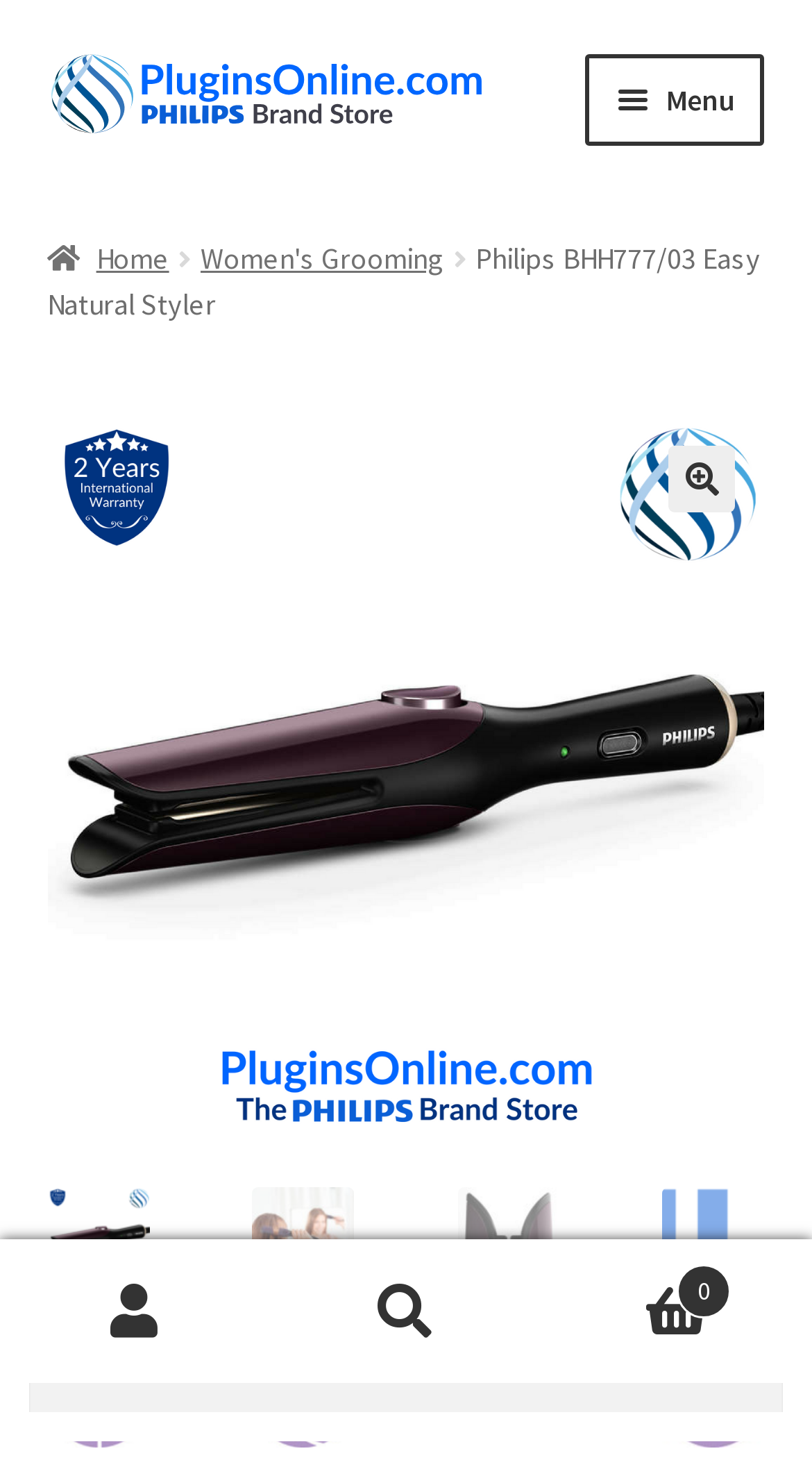Please identify the bounding box coordinates of the area that needs to be clicked to follow this instruction: "Search for products".

[0.036, 0.892, 0.964, 0.957]